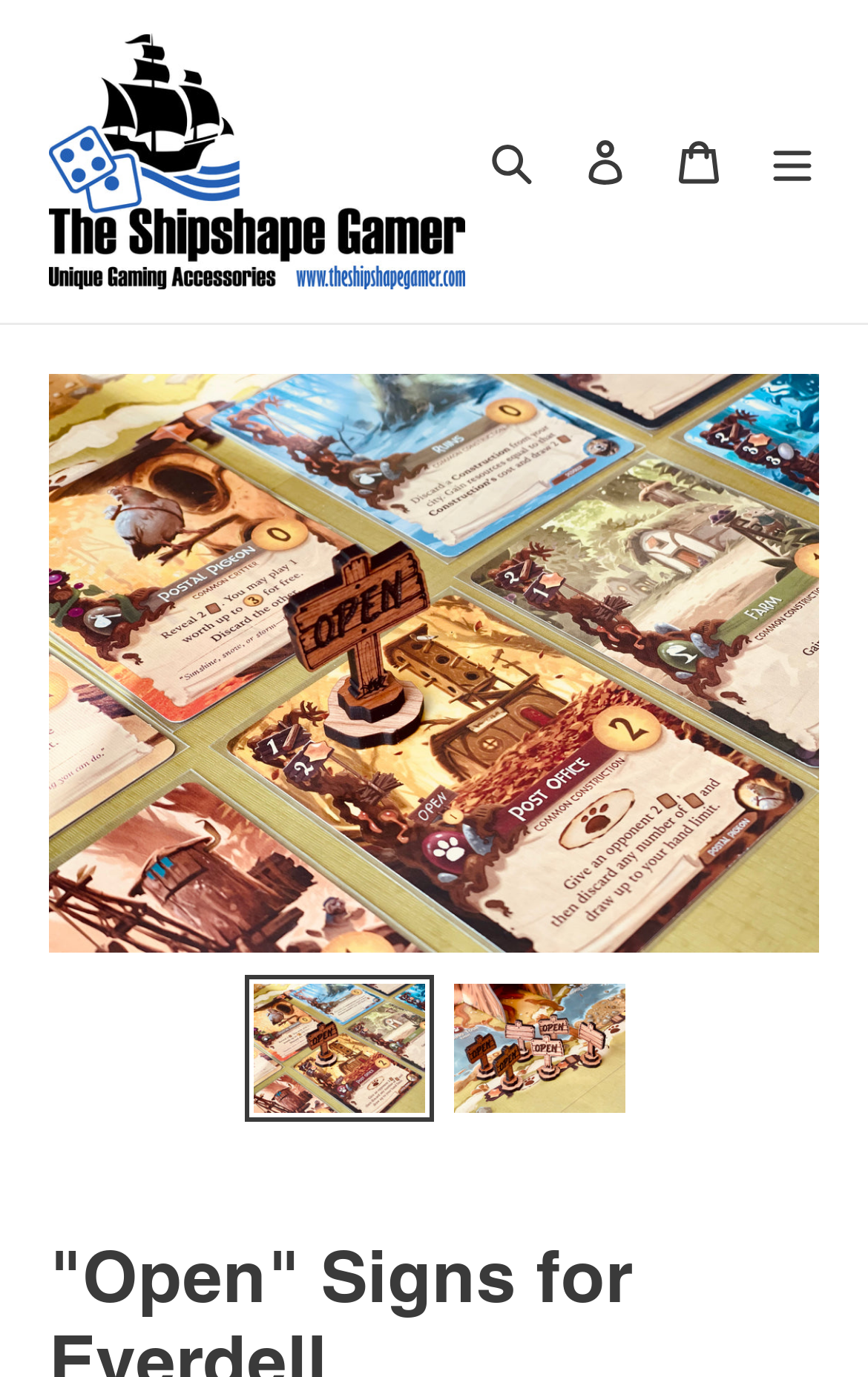Answer this question using a single word or a brief phrase:
How many images are on the webpage?

5